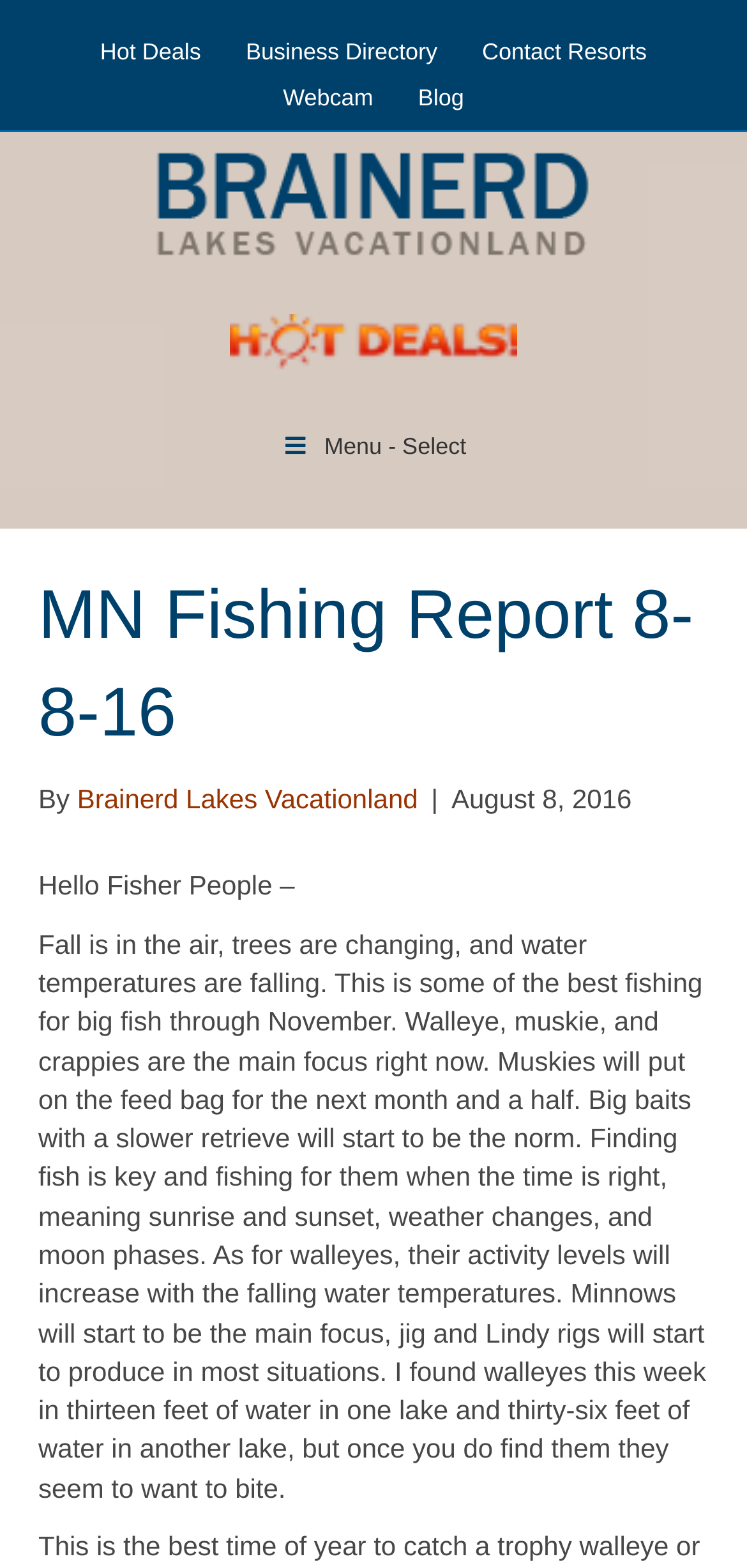What is the current fishing season?
Answer the question with as much detail as you can, using the image as a reference.

The webpage mentions 'Fall is in the air, trees are changing, and water temperatures are falling' which indicates that the current fishing season is fall.